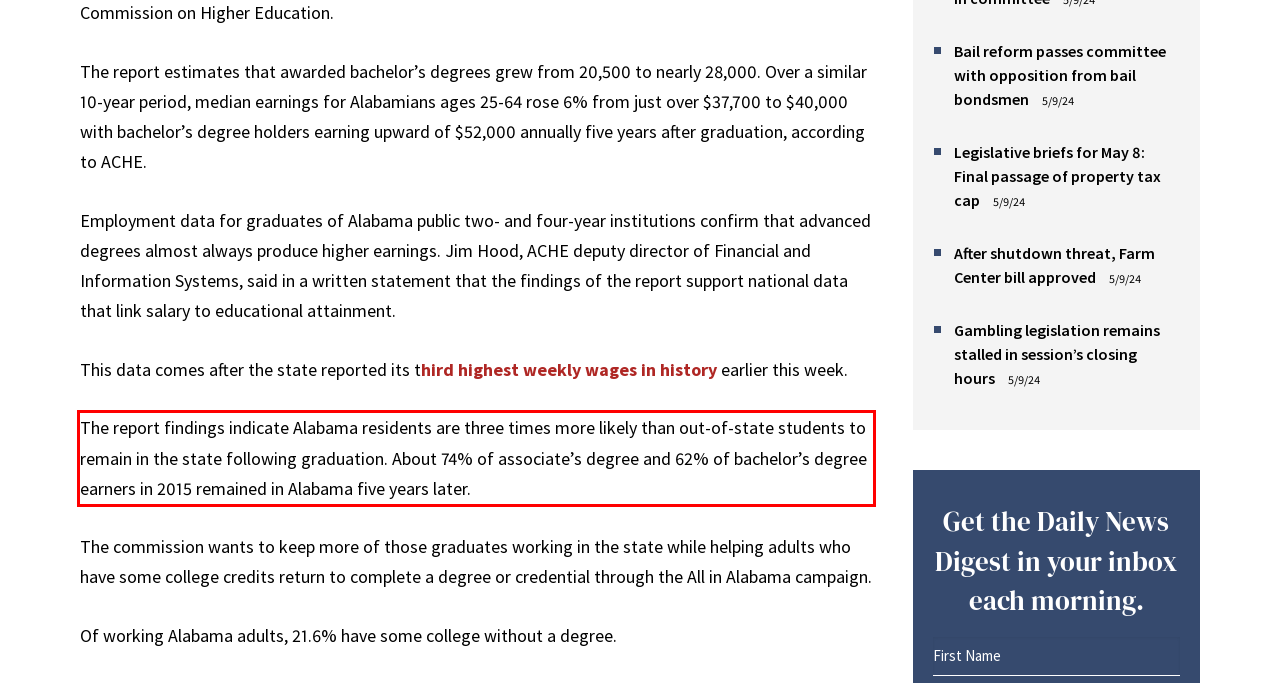You have a screenshot of a webpage where a UI element is enclosed in a red rectangle. Perform OCR to capture the text inside this red rectangle.

The report findings indicate Alabama residents are three times more likely than out-of-state students to remain in the state following graduation. About 74% of associate’s degree and 62% of bachelor’s degree earners in 2015 remained in Alabama five years later.